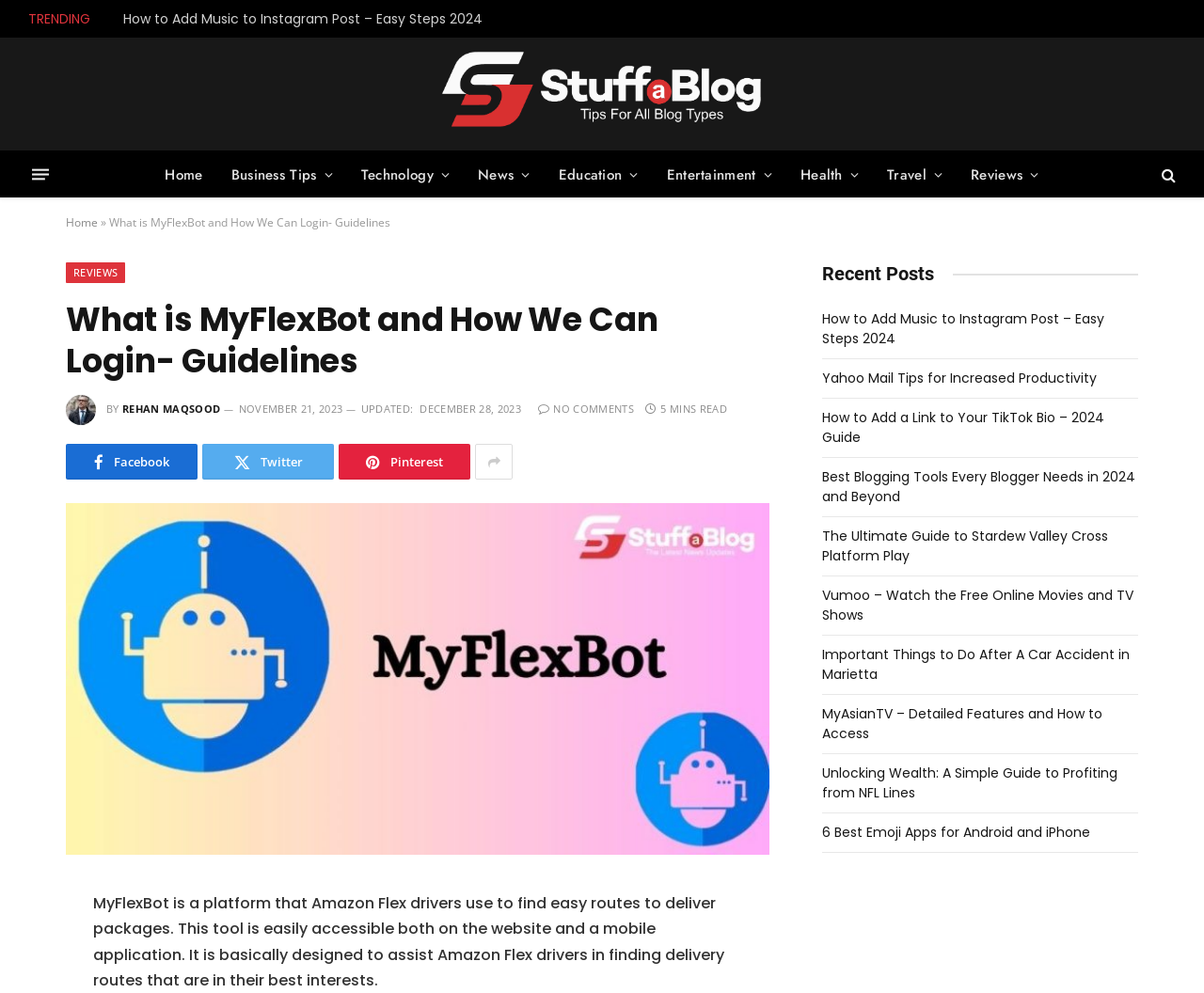Provide a brief response to the question below using one word or phrase:
What is the name of the platform for Amazon Flex drivers?

MyFlexBot